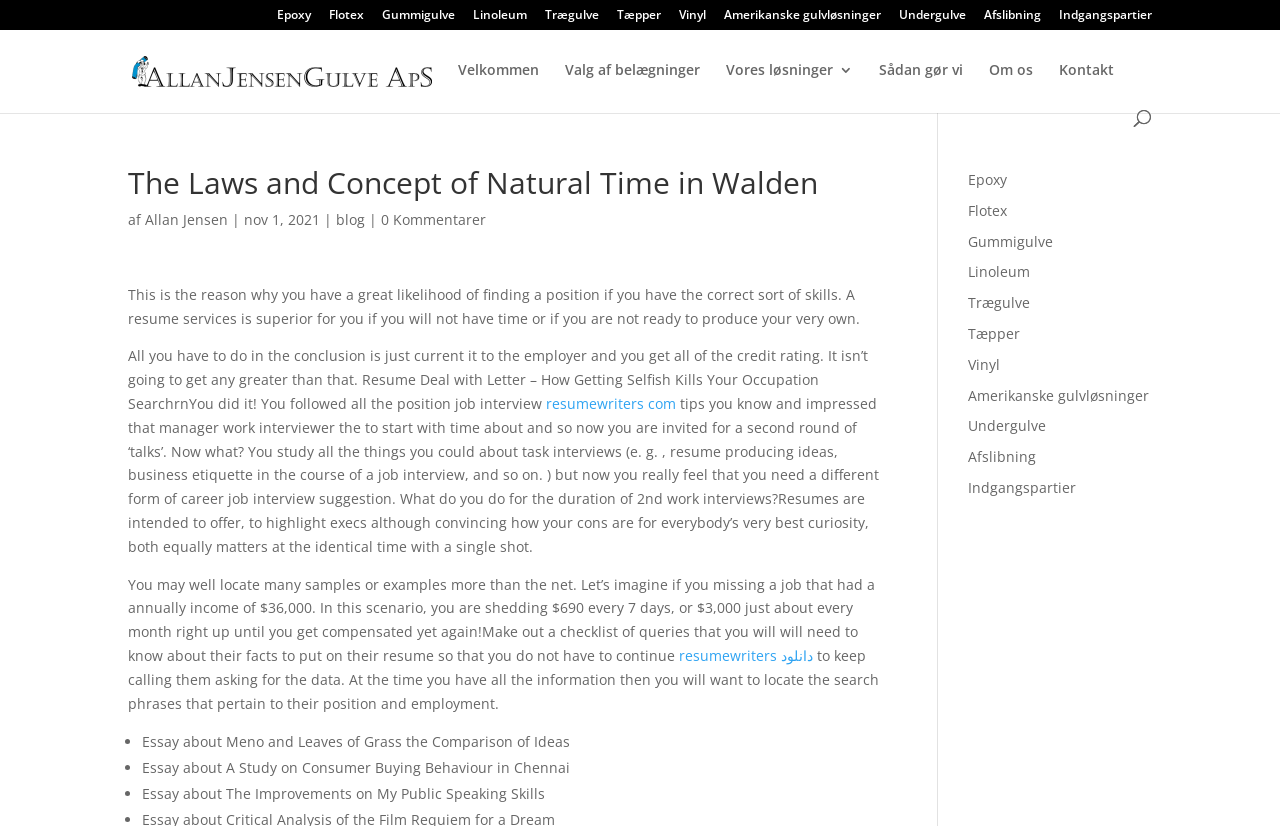Can you specify the bounding box coordinates for the region that should be clicked to fulfill this instruction: "Visit the 'blog' page".

[0.262, 0.254, 0.285, 0.277]